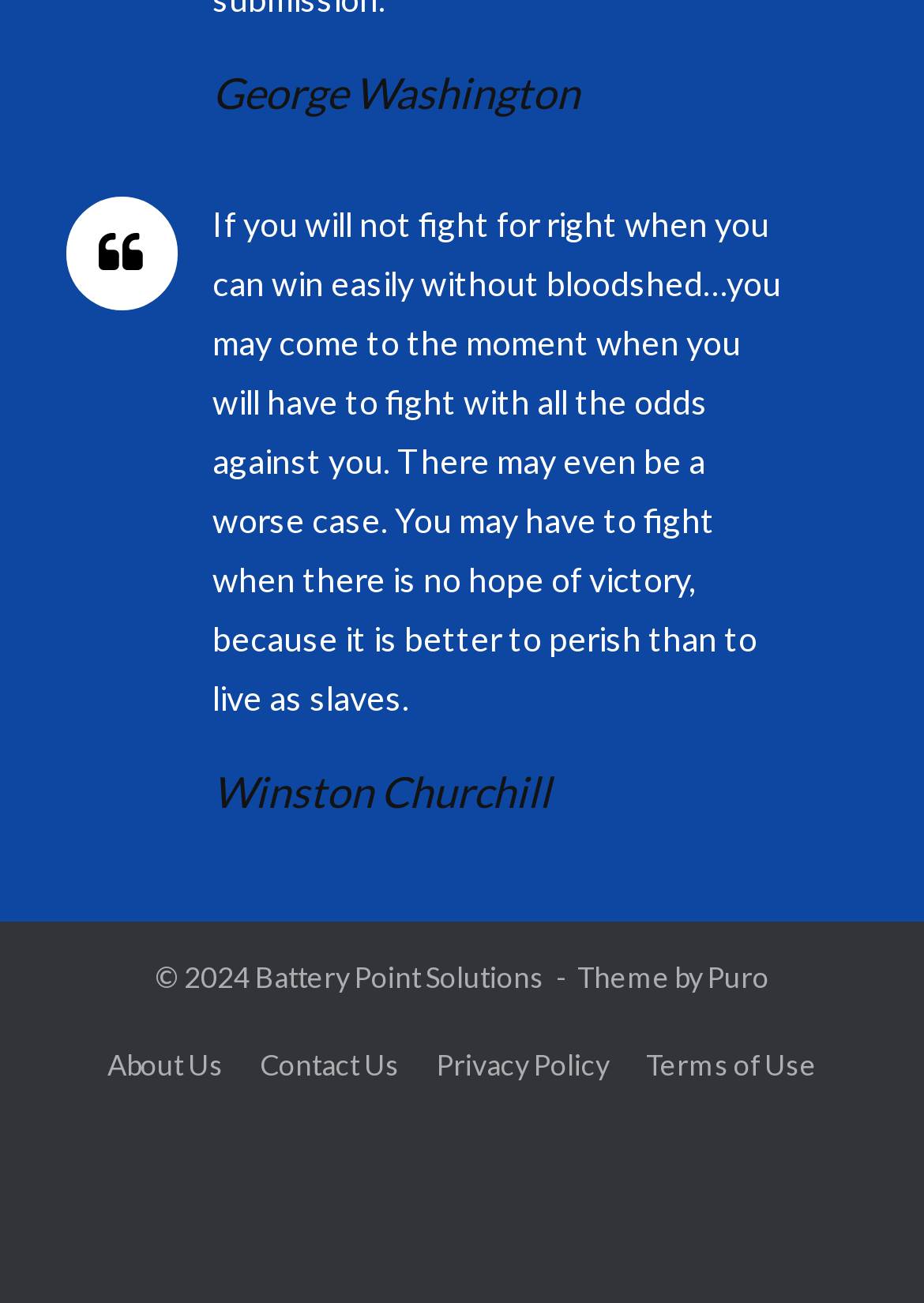Find the bounding box of the UI element described as follows: "Terms of Use".

[0.699, 0.804, 0.884, 0.831]